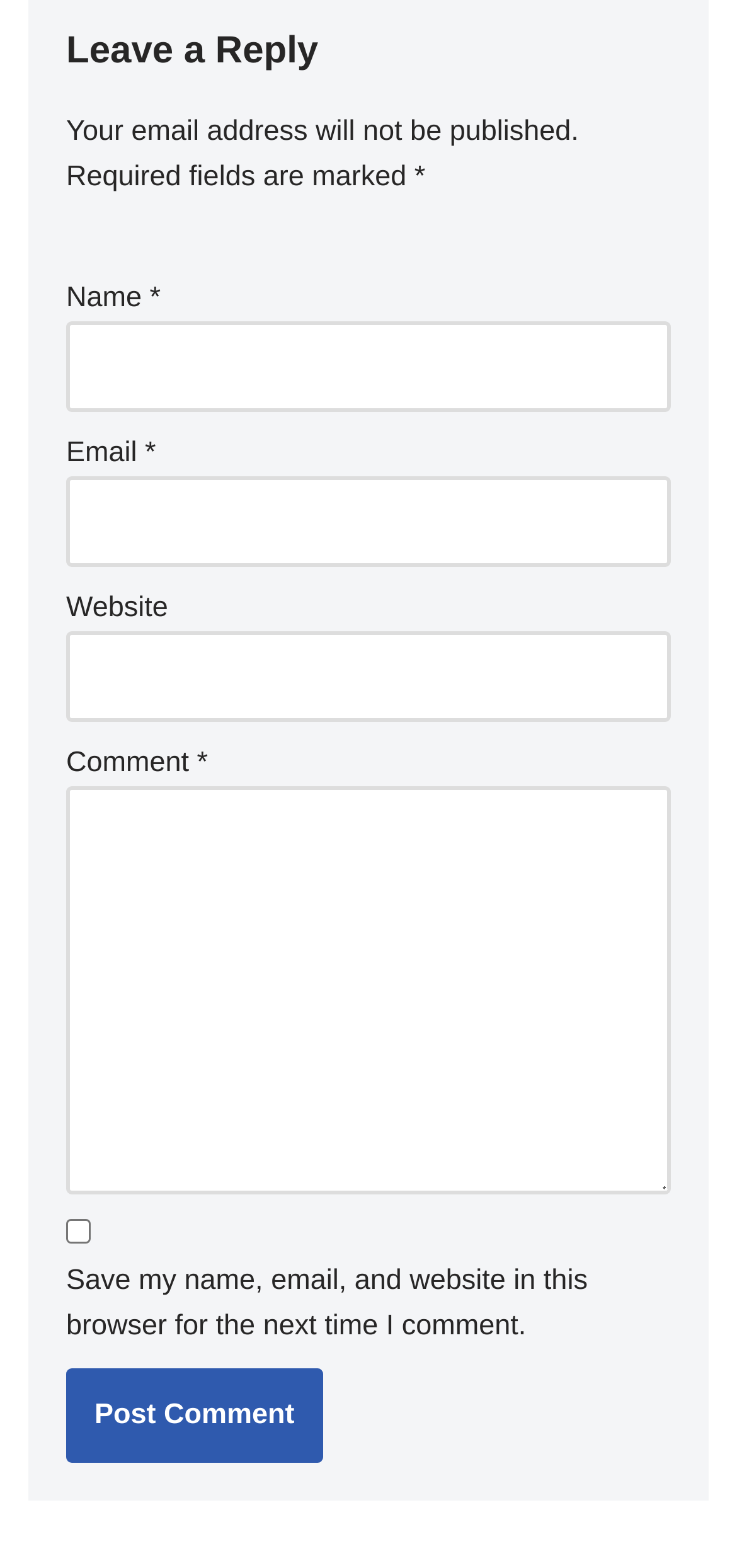Based on the element description parent_node: Website name="url", identify the bounding box of the UI element in the given webpage screenshot. The coordinates should be in the format (top-left x, top-left y, bottom-right x, bottom-right y) and must be between 0 and 1.

[0.09, 0.402, 0.91, 0.46]